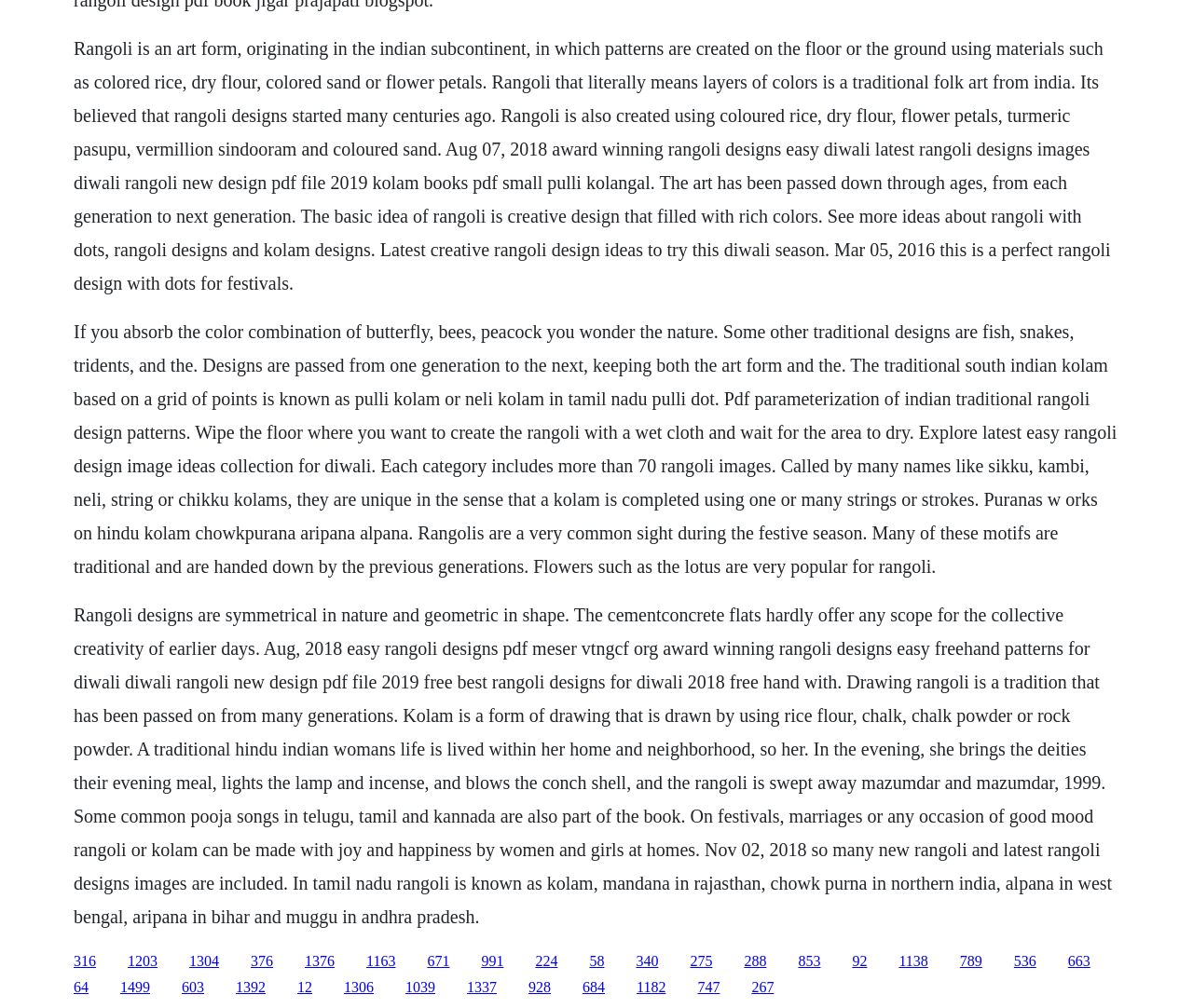Use a single word or phrase to answer the following:
What is the purpose of Rangoli?

To bring joy and happiness